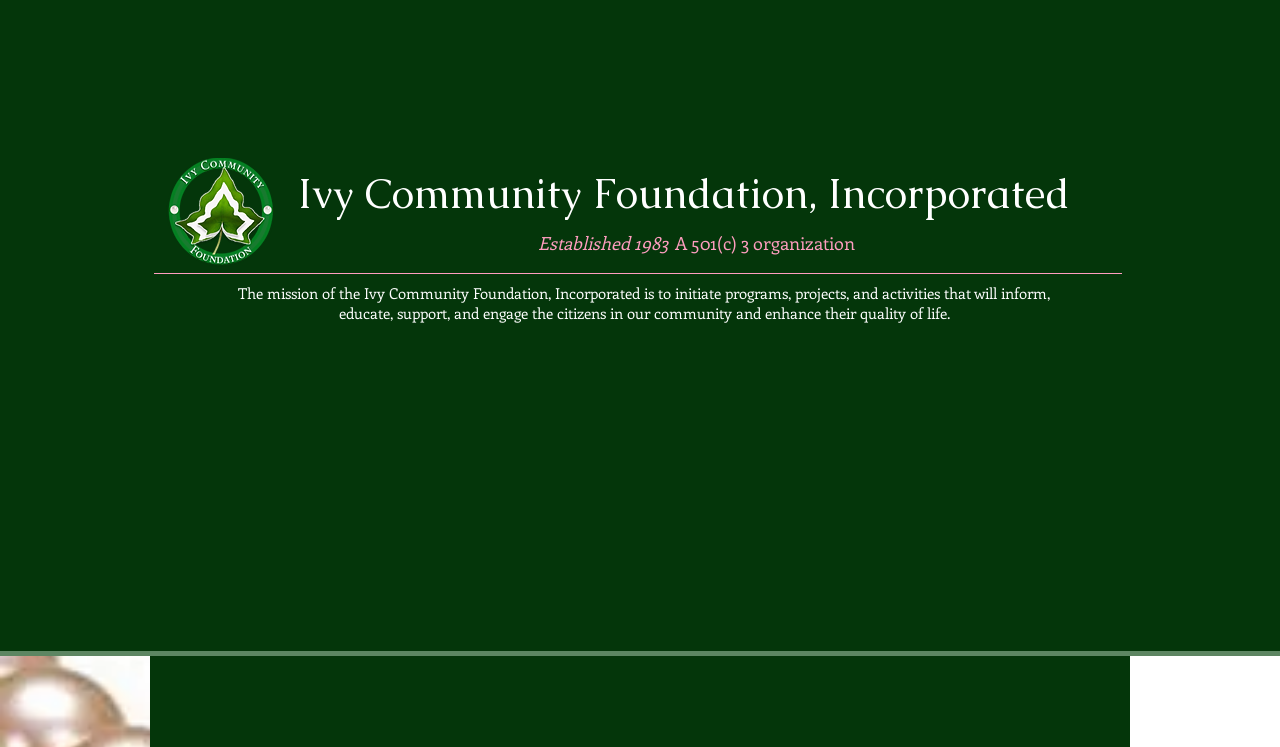Use a single word or phrase to answer the question: 
How many images are currently displayed in the slideshow?

1